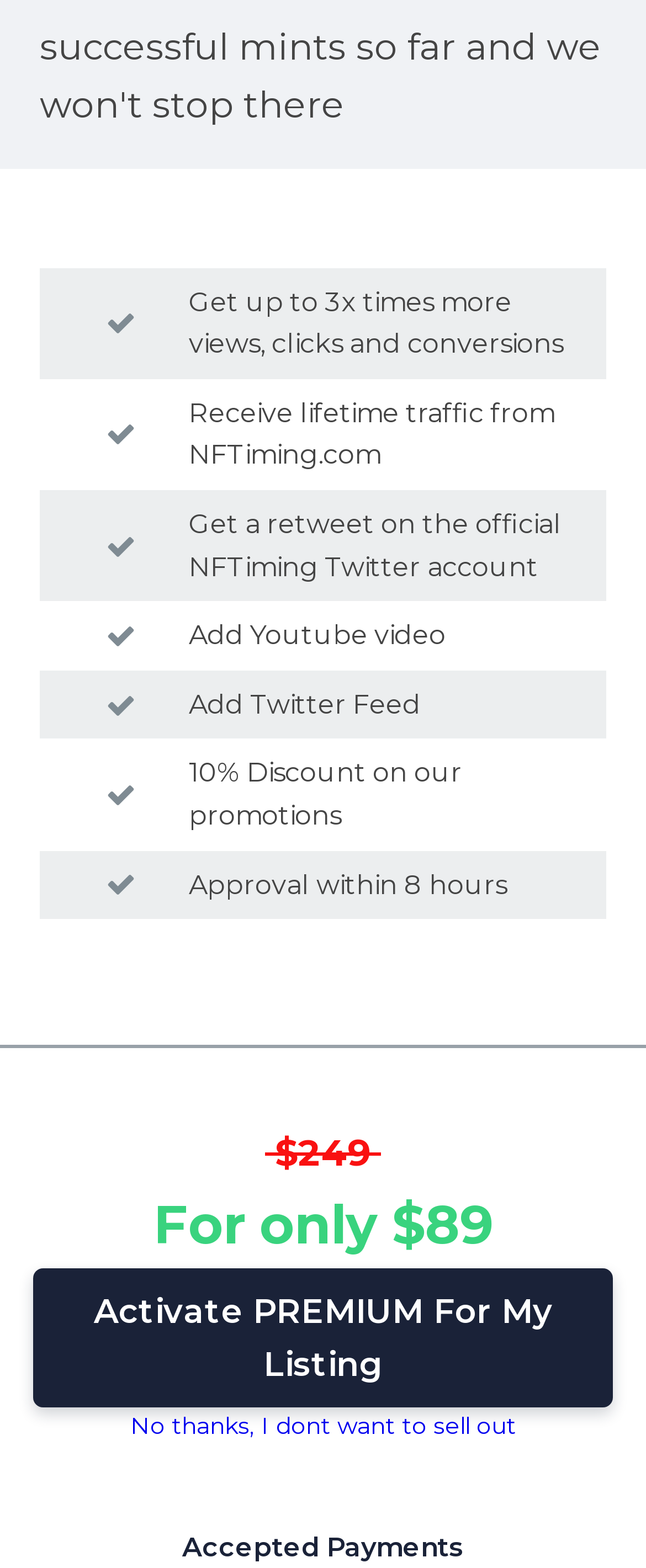What is the discount offered on promotions?
Look at the image and provide a detailed response to the question.

The webpage mentions '10% Discount on our promotions' in one of its static text elements, indicating that users can avail a 10% discount on promotions.